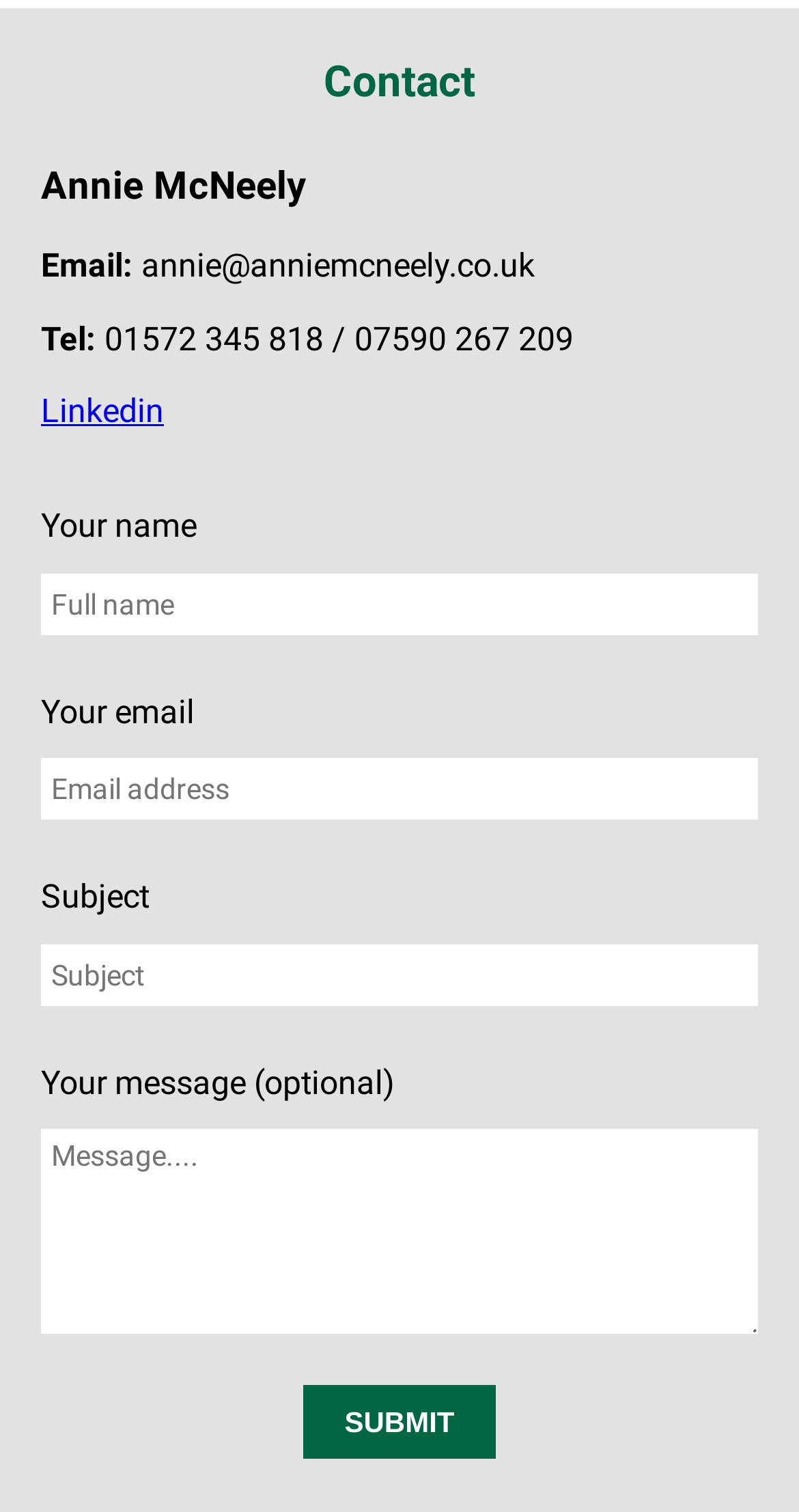What is the contact person's name?
Carefully analyze the image and provide a detailed answer to the question.

The contact person's name is mentioned in the heading 'Annie McNeely' which is located below the 'Contact' heading.